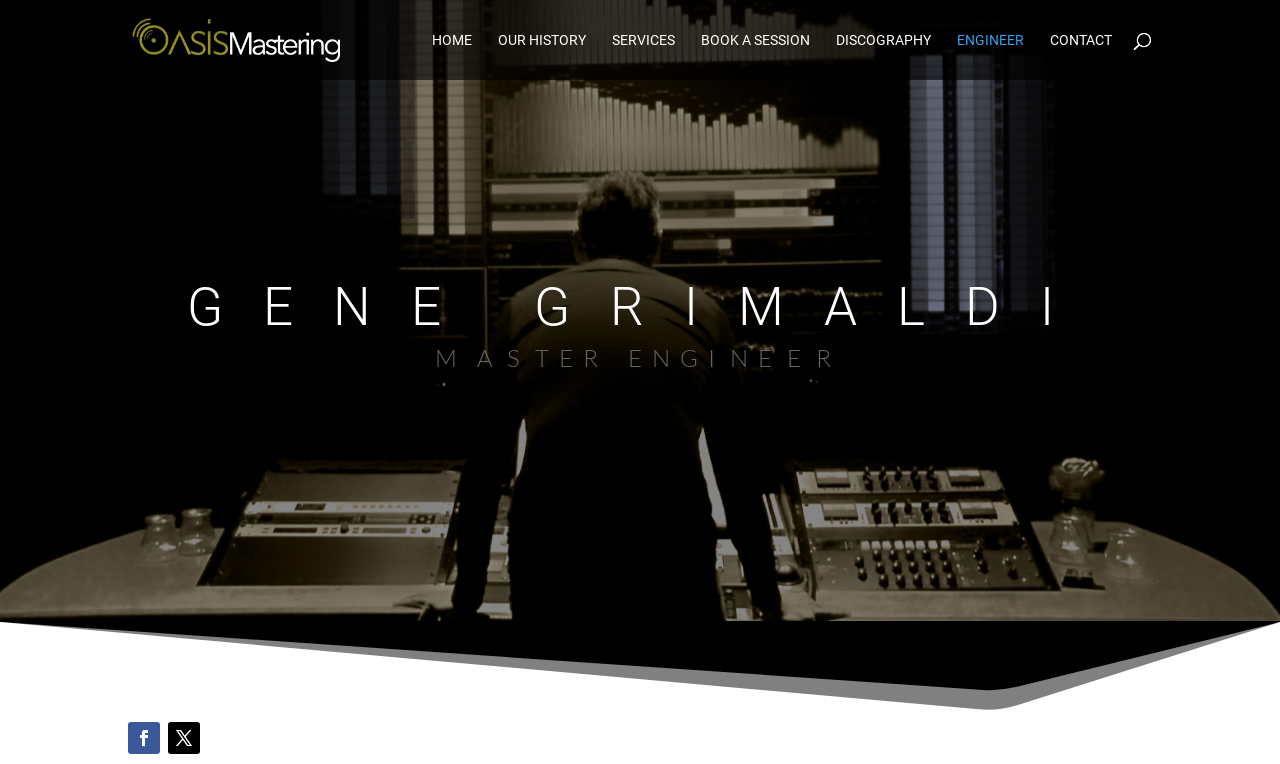Provide the bounding box coordinates of the UI element this sentence describes: "Discography".

[0.653, 0.043, 0.727, 0.105]